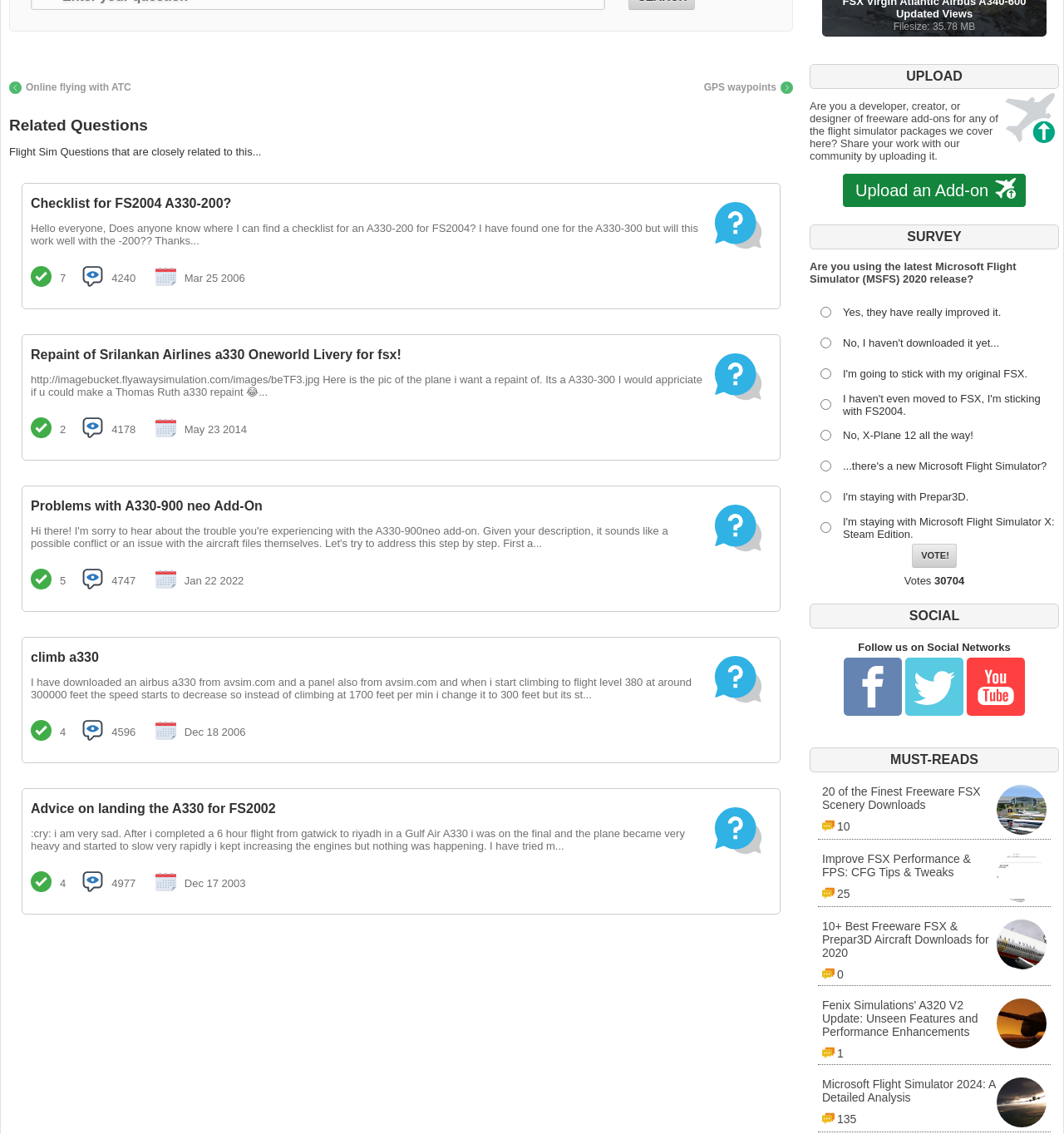Determine the coordinates of the bounding box that should be clicked to complete the instruction: "Click on 'GPS waypoints'". The coordinates should be represented by four float numbers between 0 and 1: [left, top, right, bottom].

[0.661, 0.072, 0.745, 0.083]